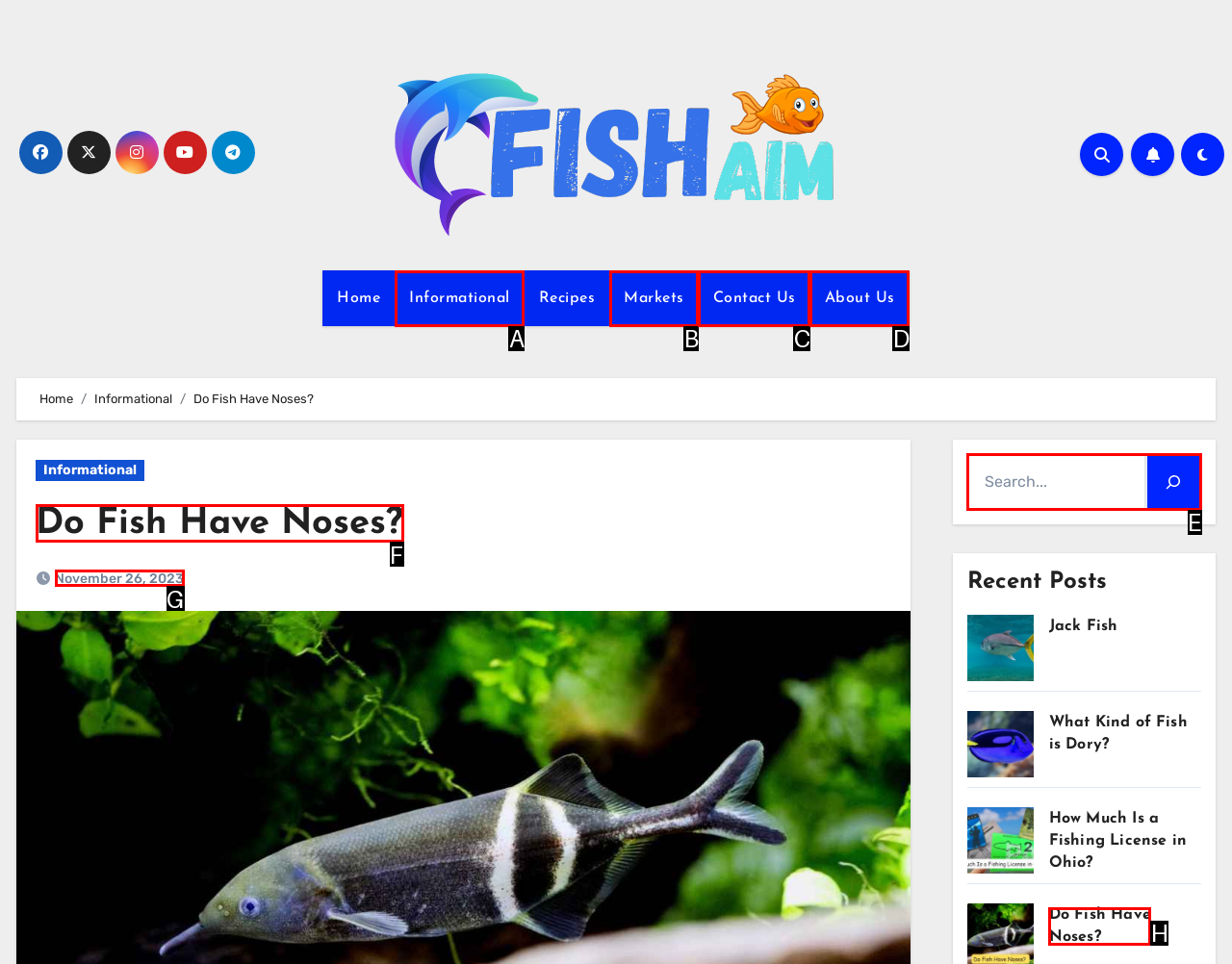Select the letter of the UI element you need to click on to fulfill this task: Search for something. Write down the letter only.

E